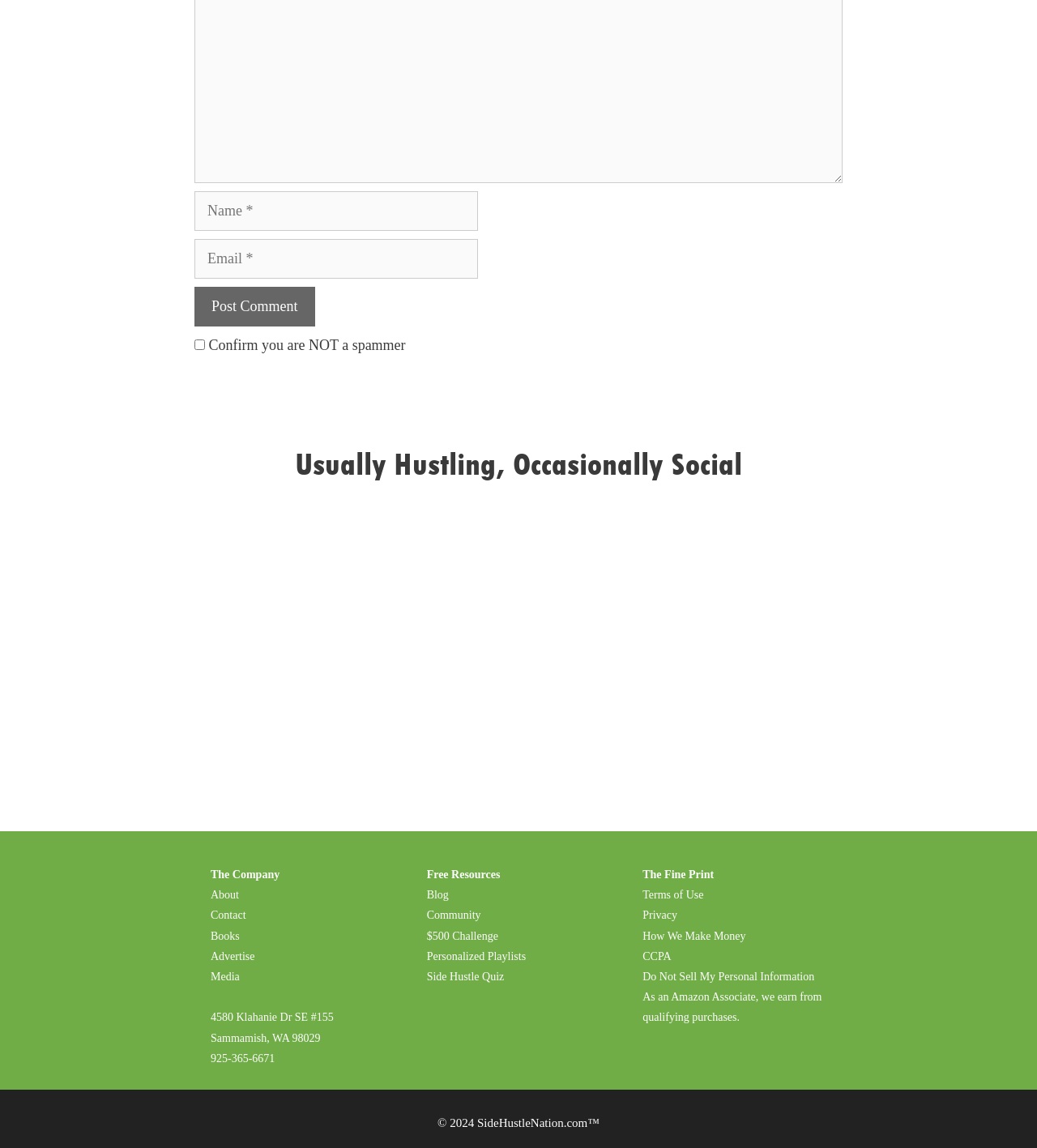What is the phone number of the company?
Answer the question using a single word or phrase, according to the image.

925-365-6671